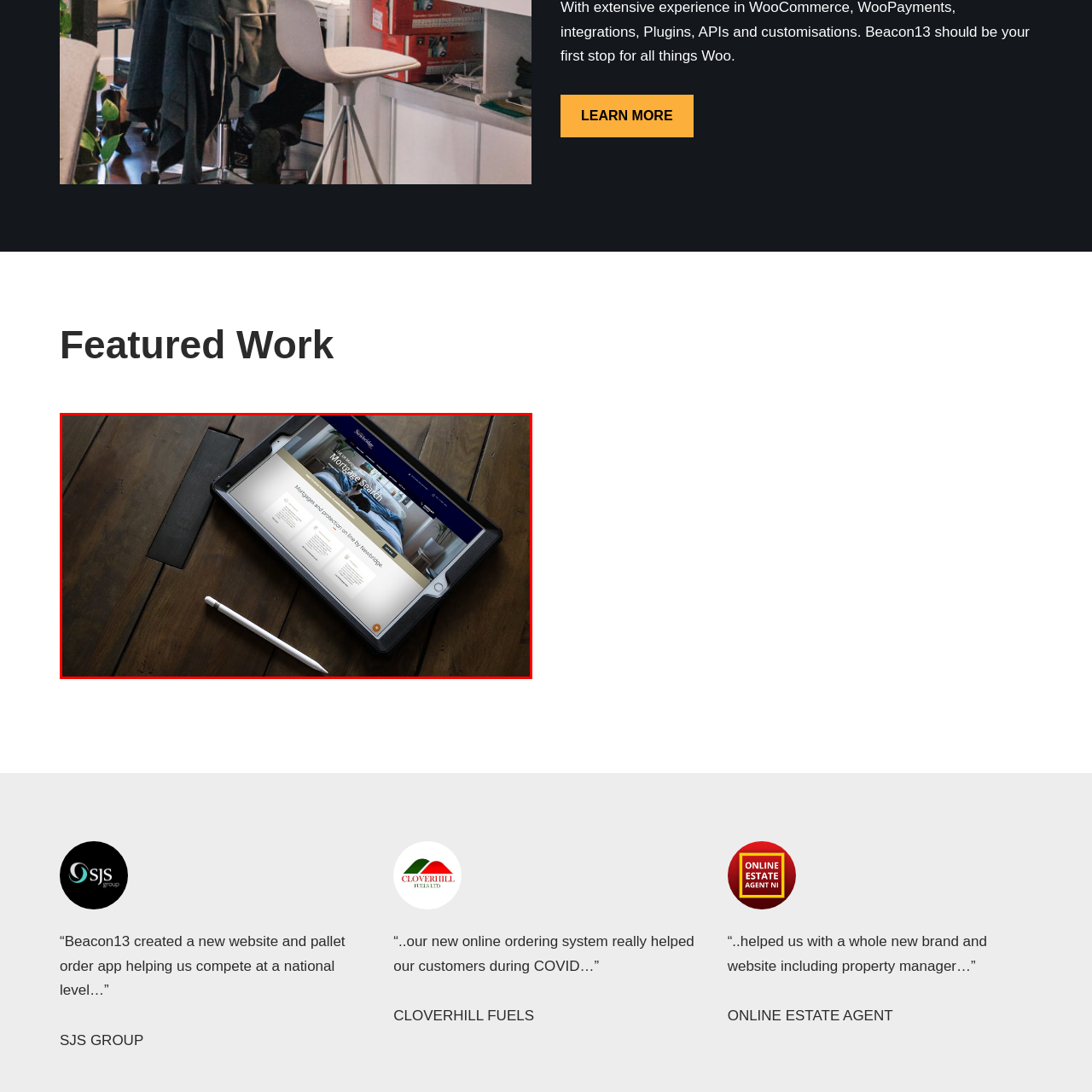What is the purpose of the website displayed on the tablet?
Inspect the image within the red bounding box and answer the question in detail.

The website's subtitle explicitly states its purpose as 'Marketing your business on the web made simple', indicating that the website is designed to assist property and mortgage companies in Northern Ireland with their online marketing efforts.